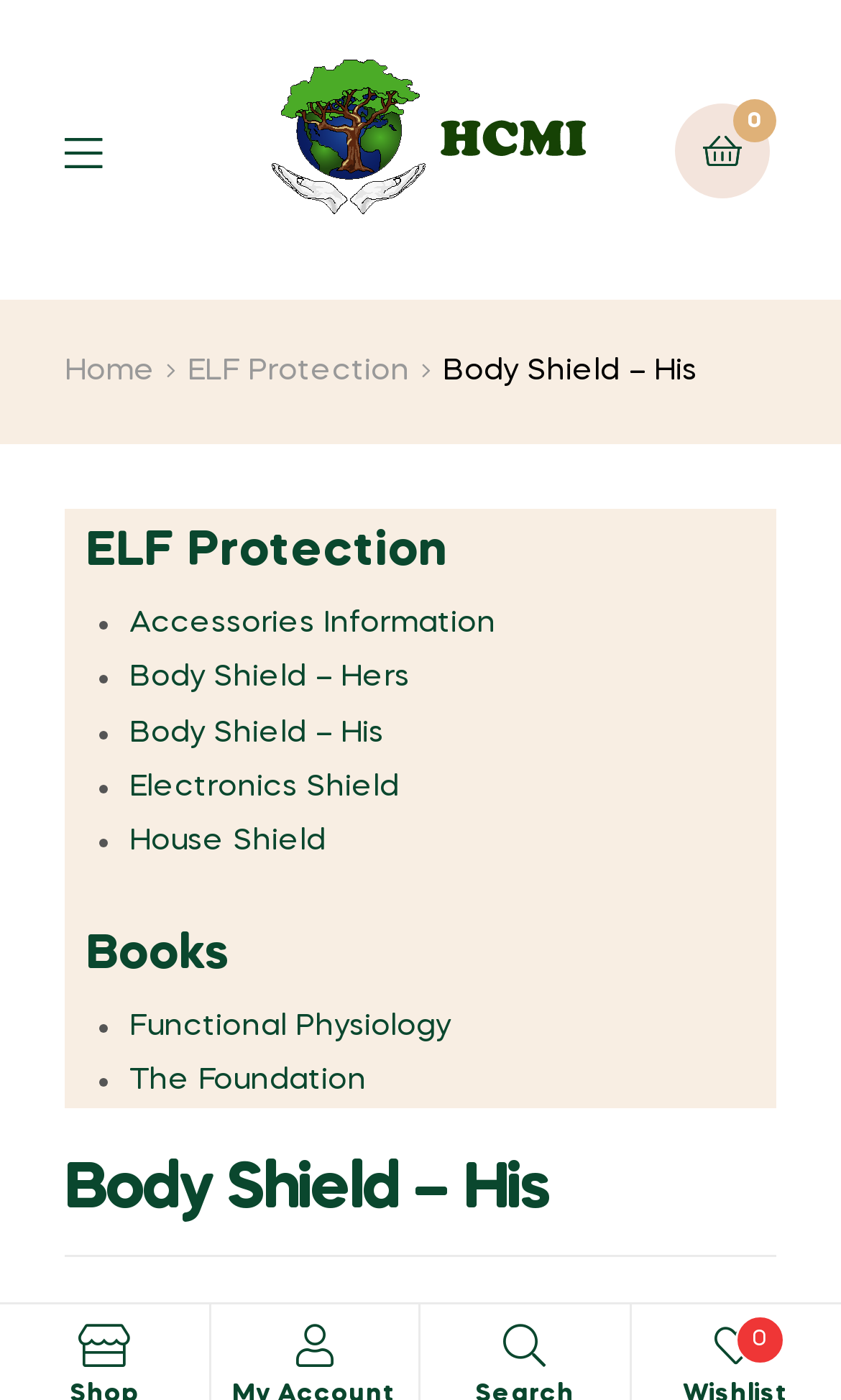Determine the bounding box coordinates for the HTML element described here: "Home".

[0.077, 0.247, 0.185, 0.285]